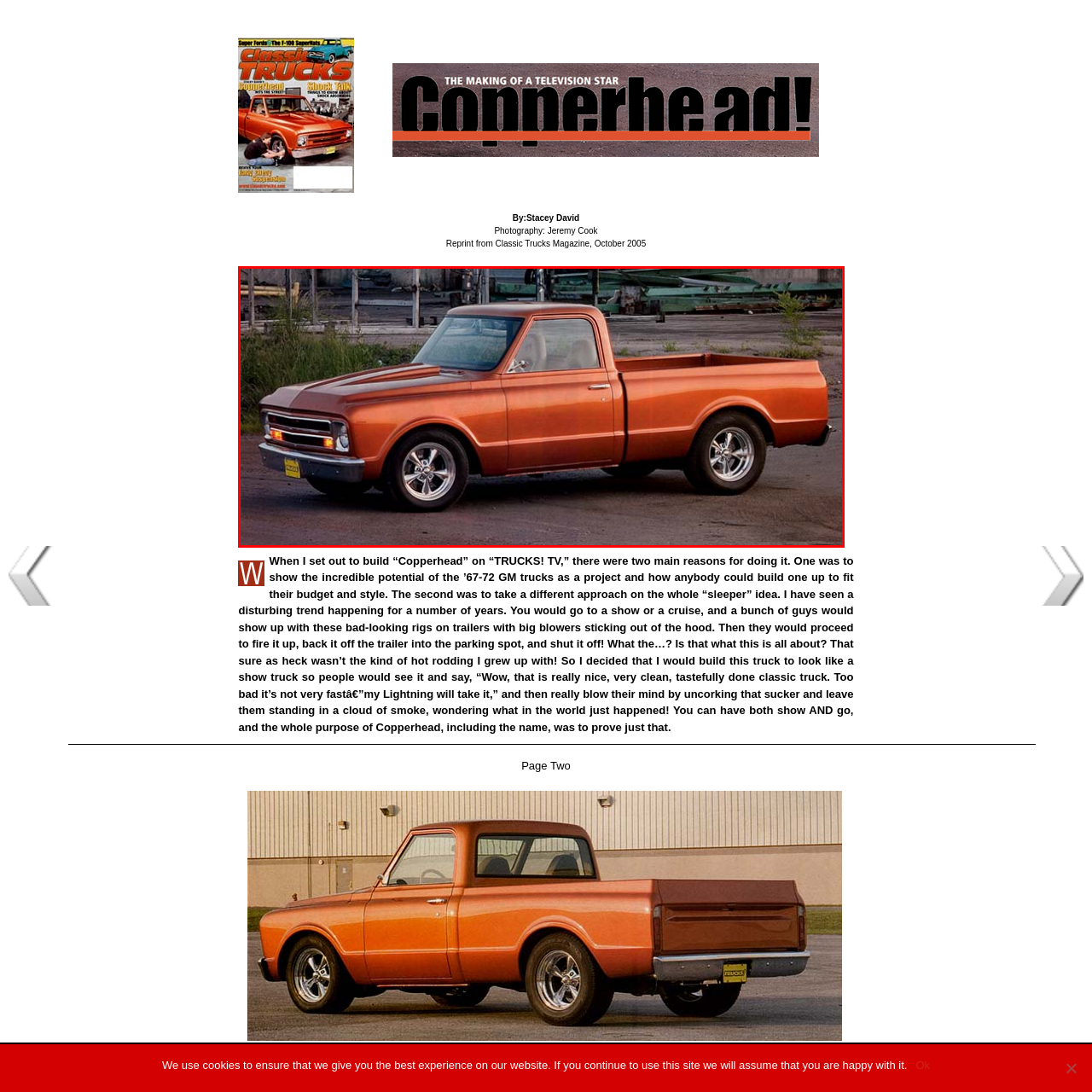Direct your attention to the image within the red boundary and answer the question with a single word or phrase:
What is the industrial backdrop of the truck?

Unknown